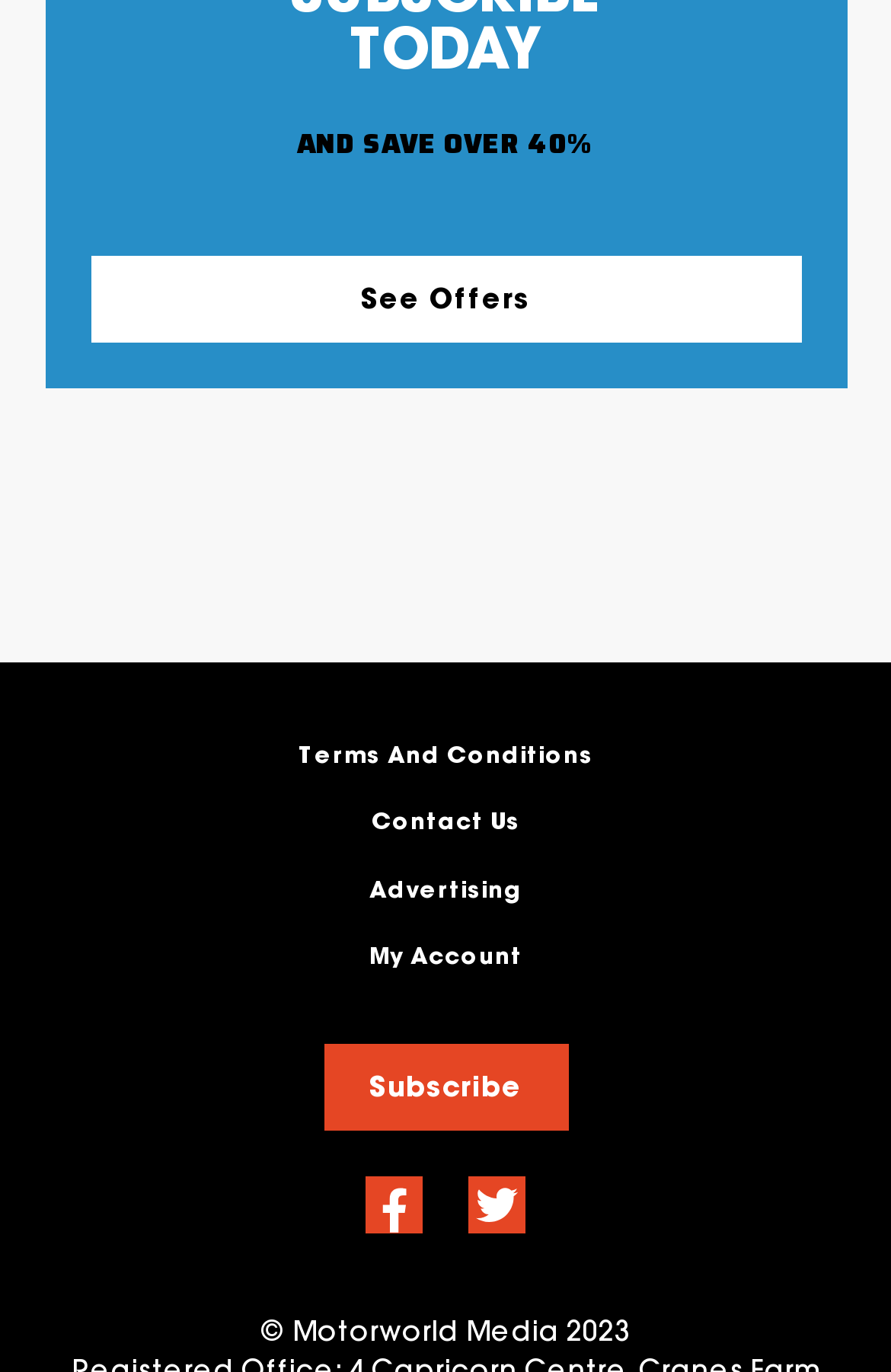How many images are there in the footer?
Provide a thorough and detailed answer to the question.

The footer section of the webpage contains two images, which are part of the empty links. These images do not have any descriptive text, but they are present in the footer section.